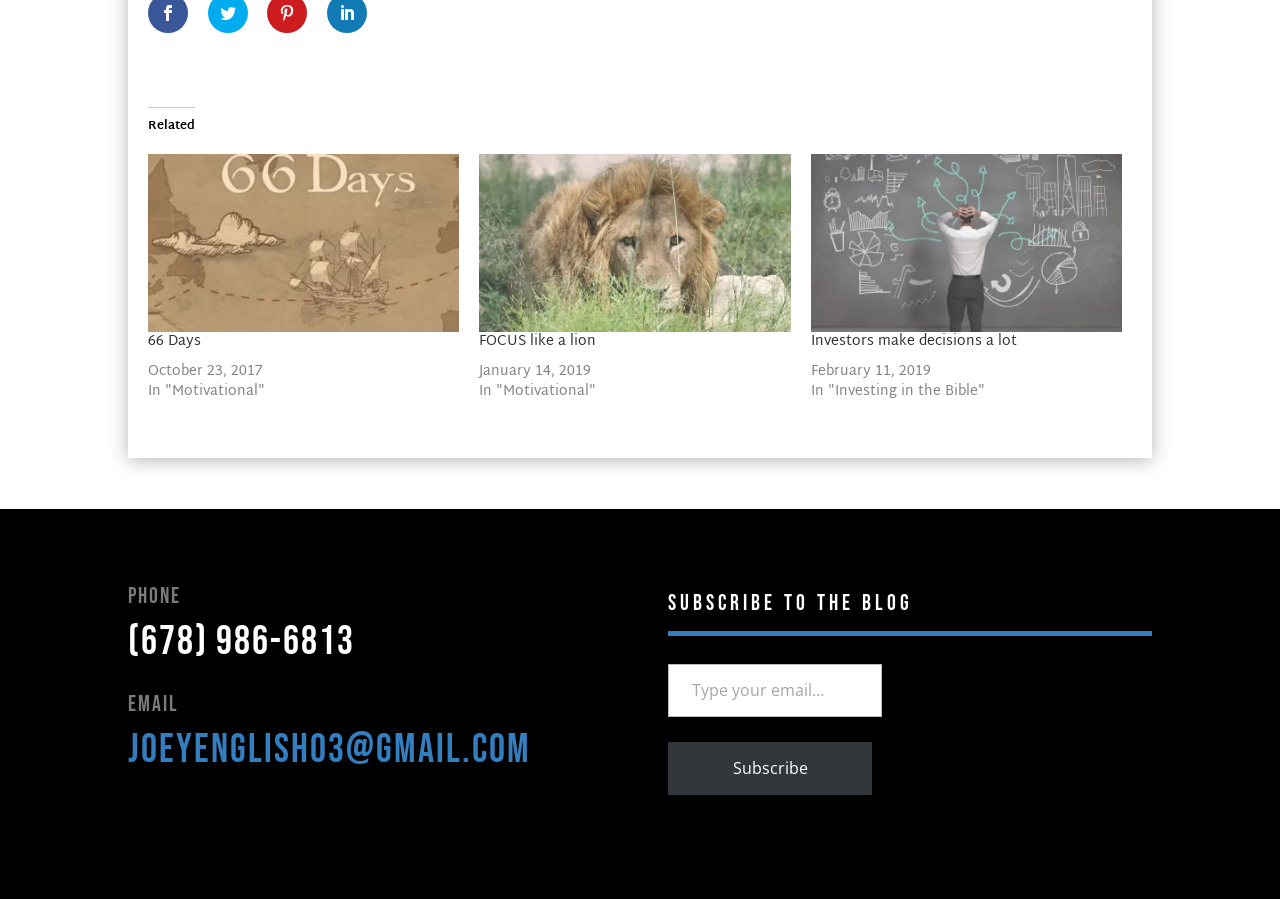Reply to the question with a brief word or phrase: What is the purpose of the textbox?

To type email